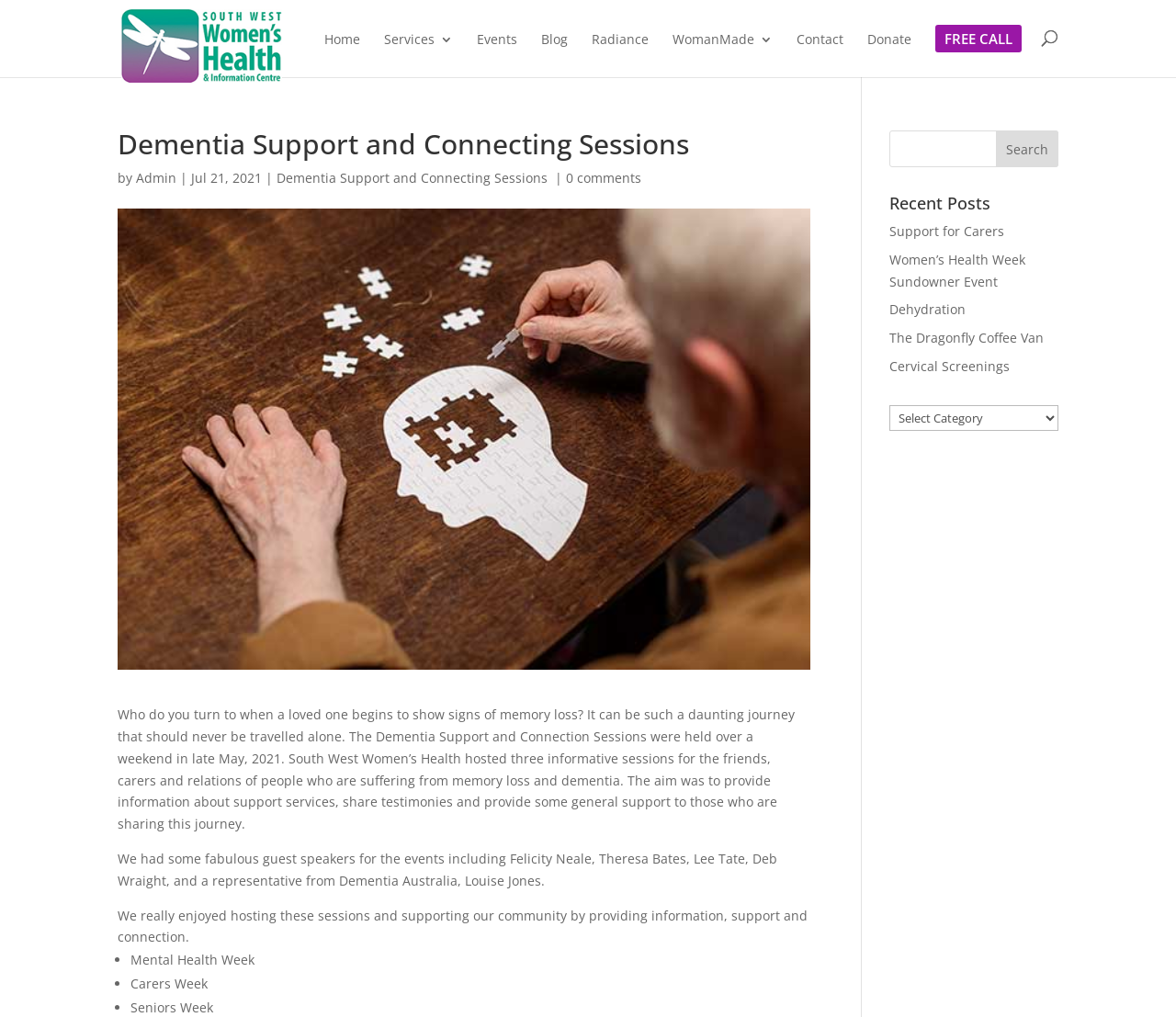Respond to the question below with a single word or phrase:
How many recent posts are listed?

5